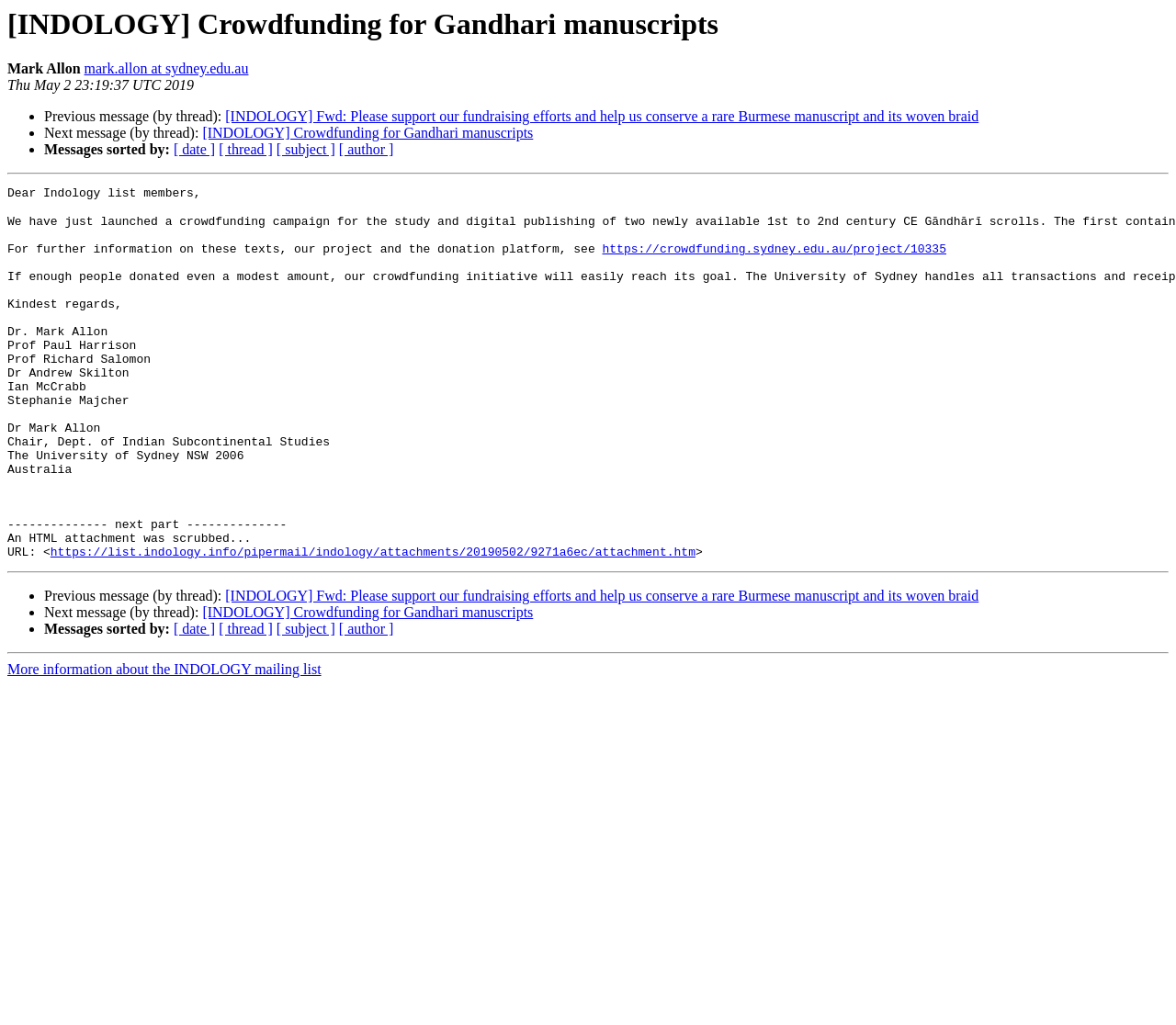Please find and report the primary heading text from the webpage.

[INDOLOGY] Crowdfunding for Gandhari manuscripts